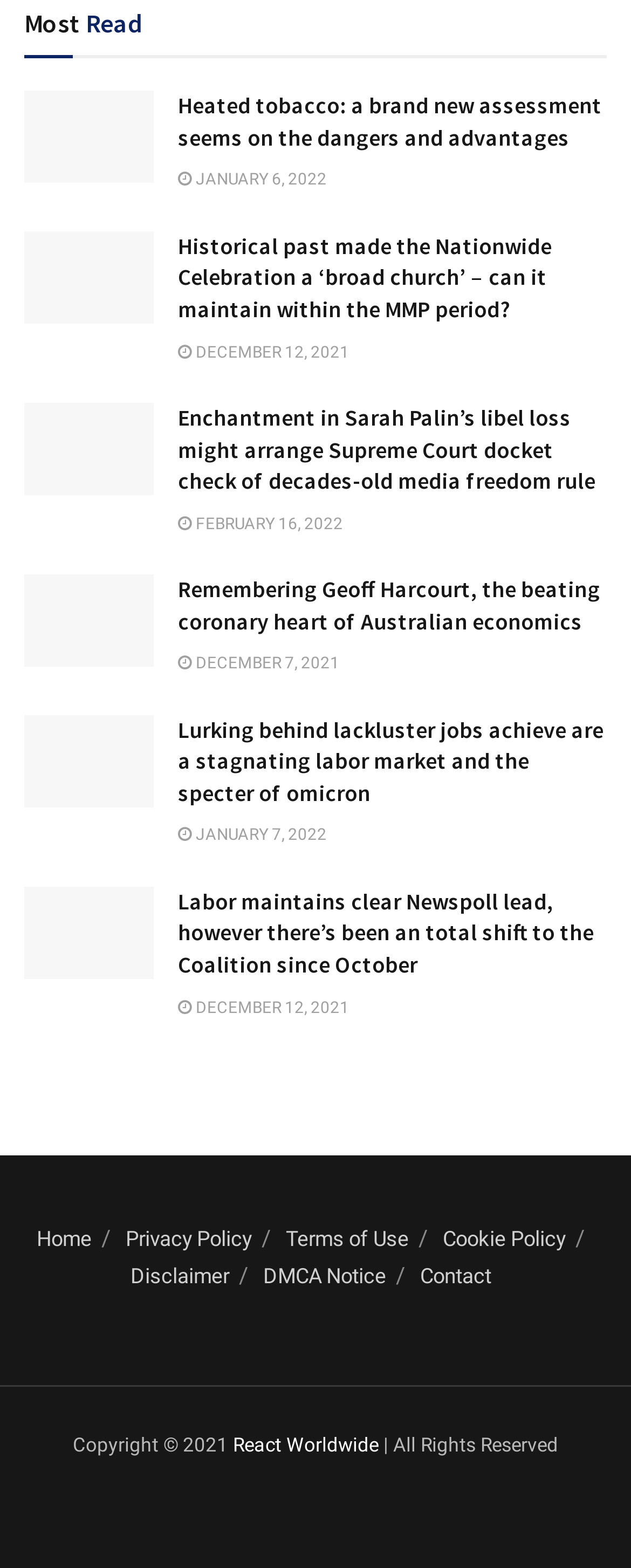Based on the description "Cookie Policy", find the bounding box of the specified UI element.

[0.701, 0.778, 0.896, 0.794]